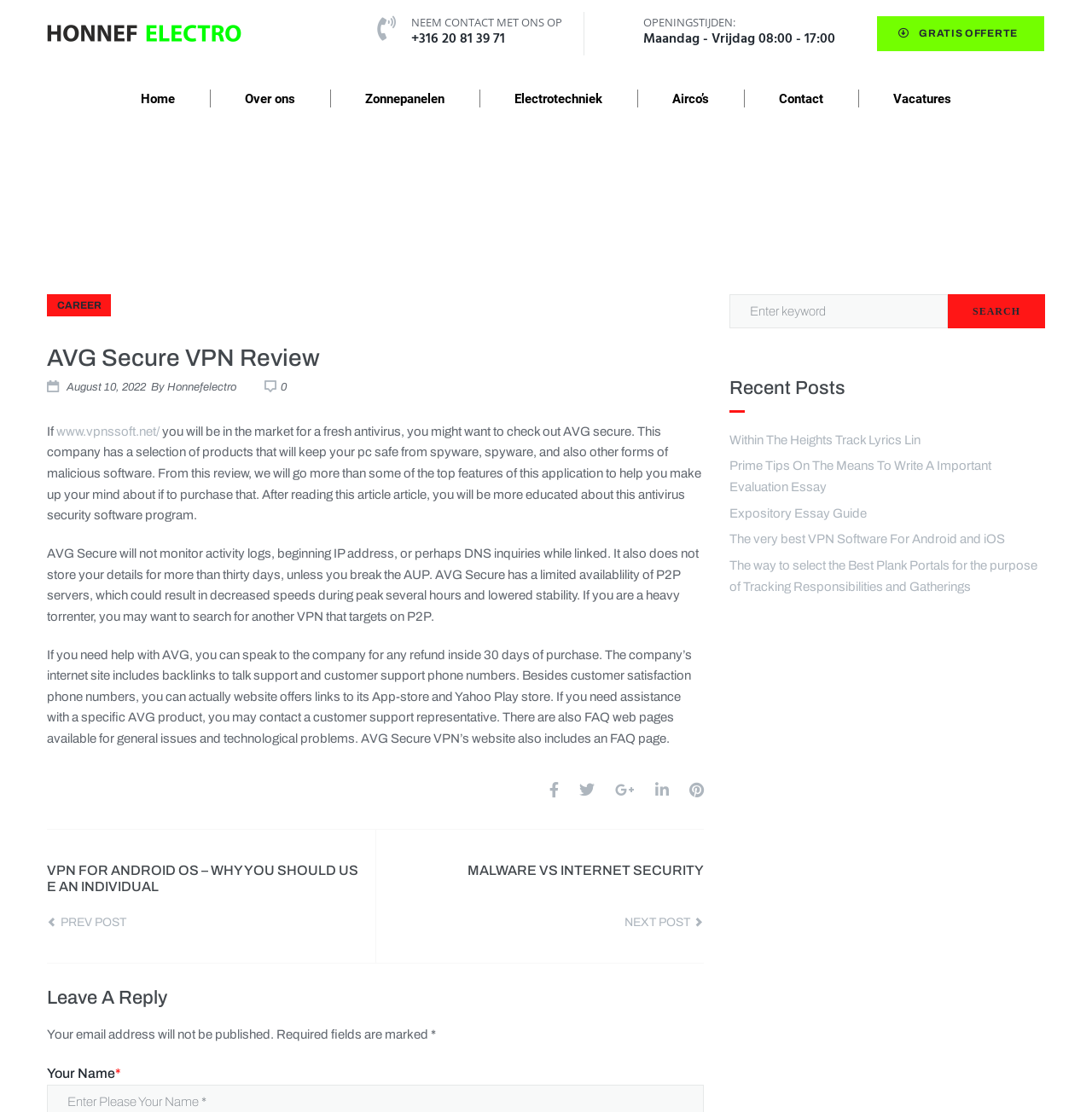What is the opening time of Honnef electro?
Provide a short answer using one word or a brief phrase based on the image.

Maandag - Vrijdag 08:00 - 17:00